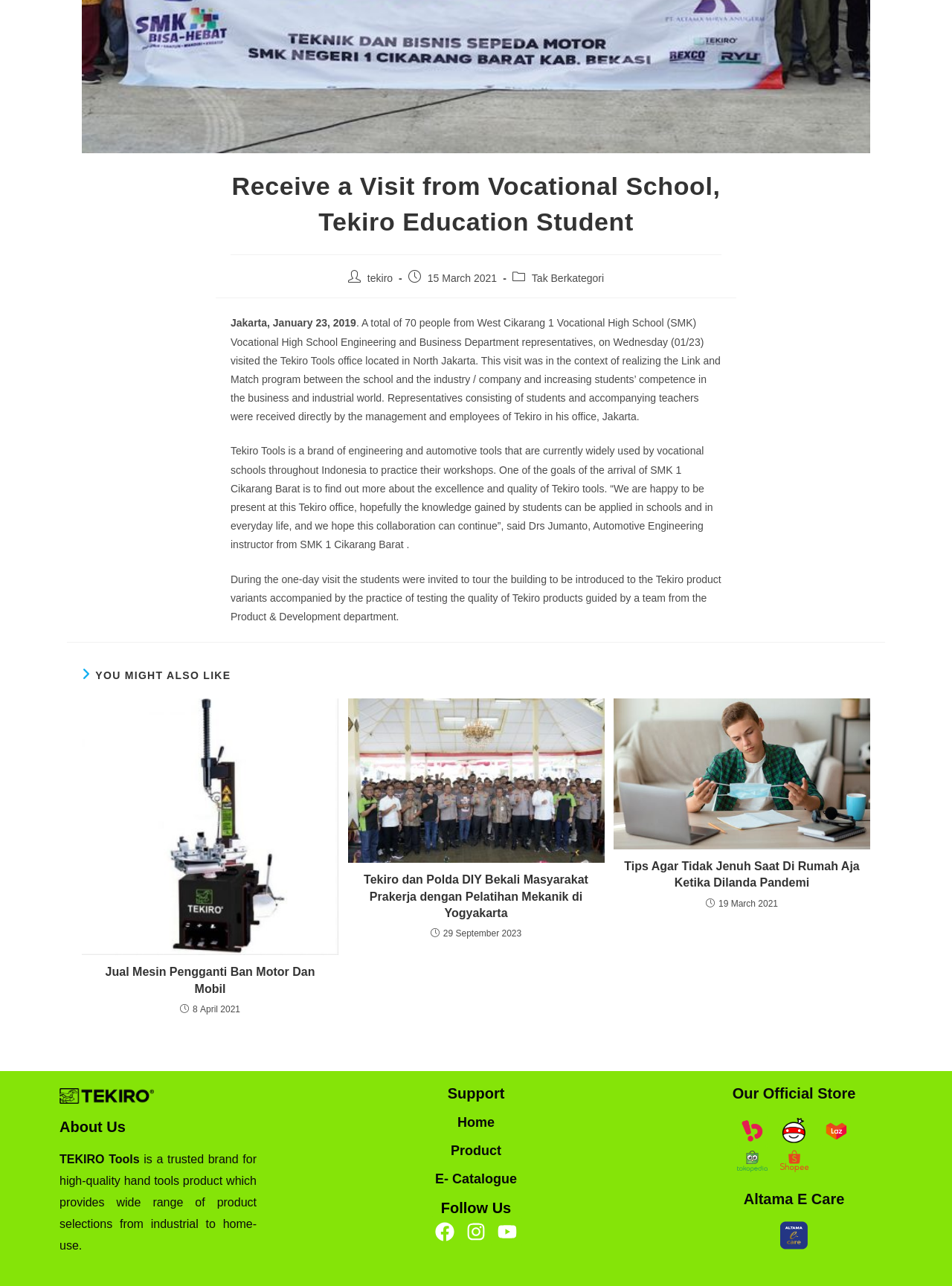Identify the bounding box of the UI element that matches this description: "Home".

[0.48, 0.867, 0.52, 0.879]